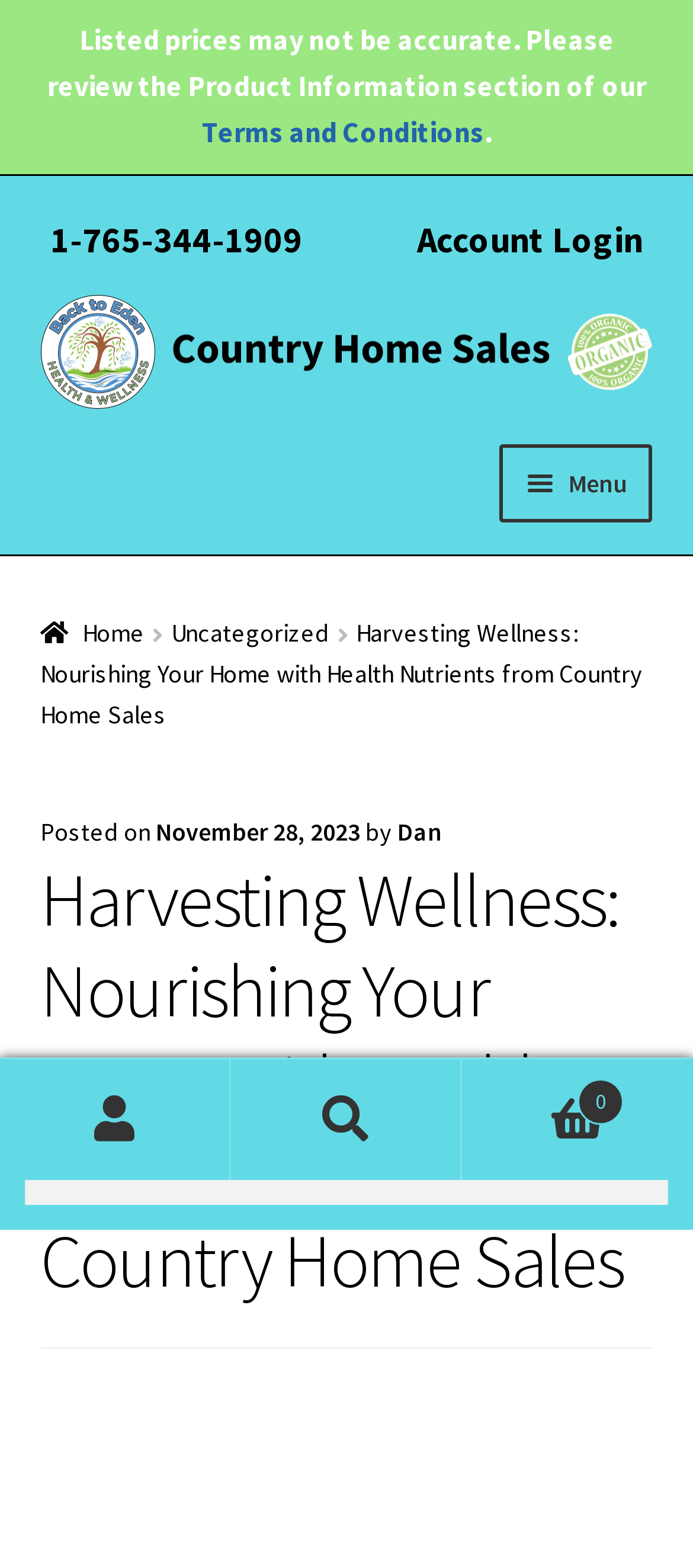Can you give a detailed response to the following question using the information from the image? What is the date of the blog post 'Harvesting Wellness: Nourishing Your Home with Health Nutrients from Country Home Sales'?

I looked at the blog post section and found the date 'November 28, 2023' next to the author's name 'Dan'.